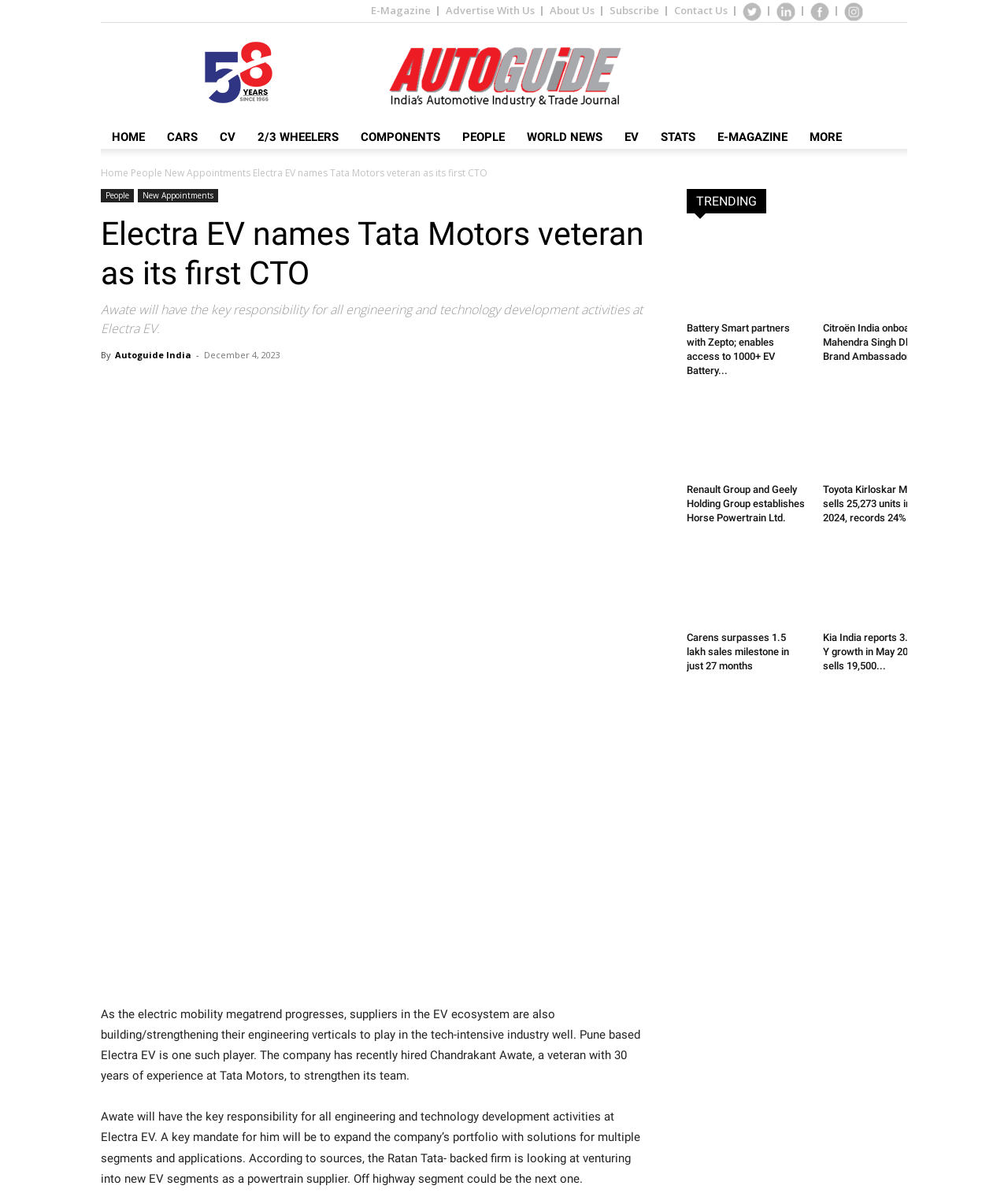Using the element description Contact Us, predict the bounding box coordinates for the UI element. Provide the coordinates in (top-left x, top-left y, bottom-right x, bottom-right y) format with values ranging from 0 to 1.

[0.669, 0.003, 0.722, 0.014]